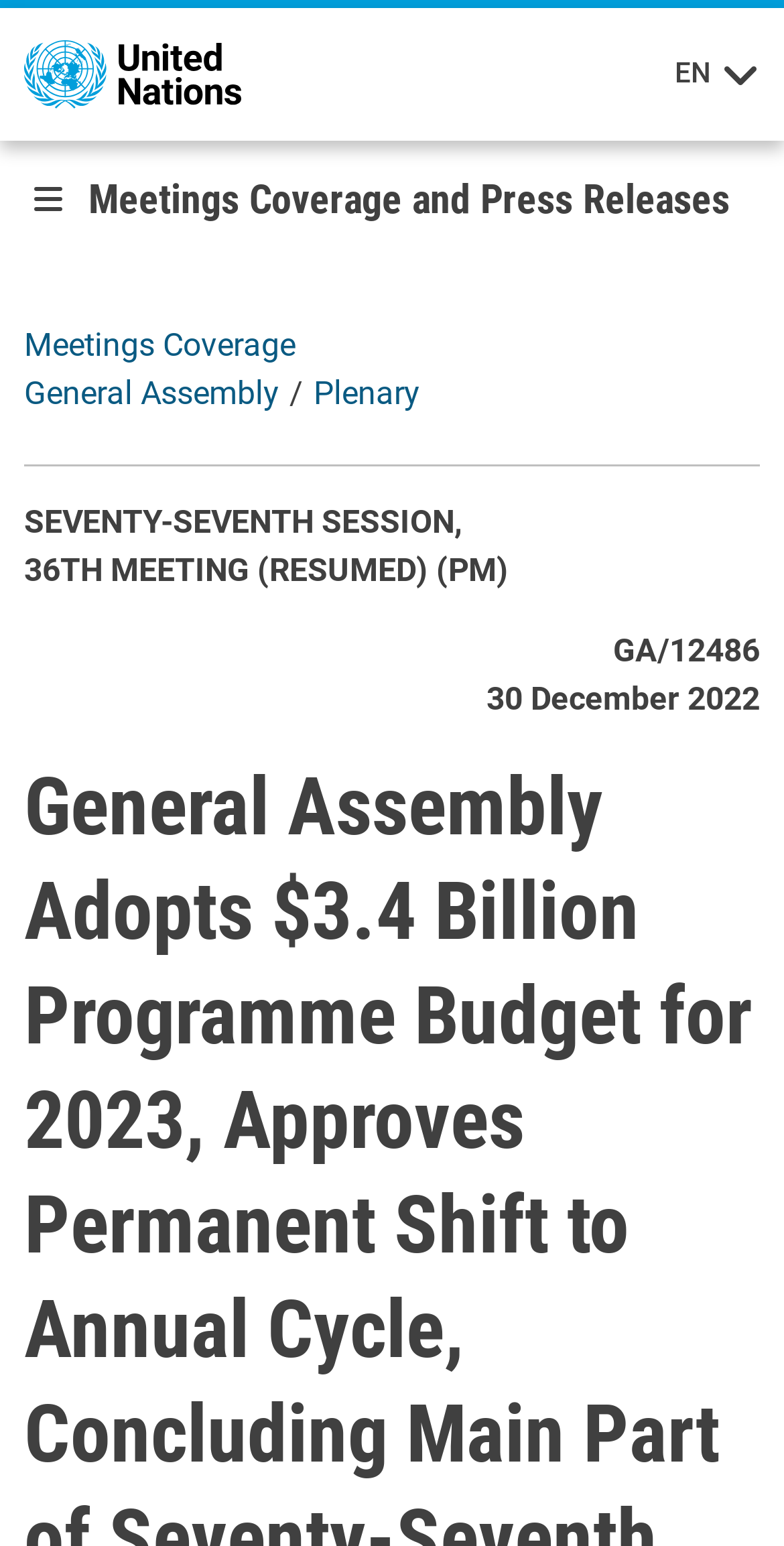Find the bounding box coordinates for the HTML element specified by: "title="United Nations"".

[0.031, 0.034, 0.307, 0.059]